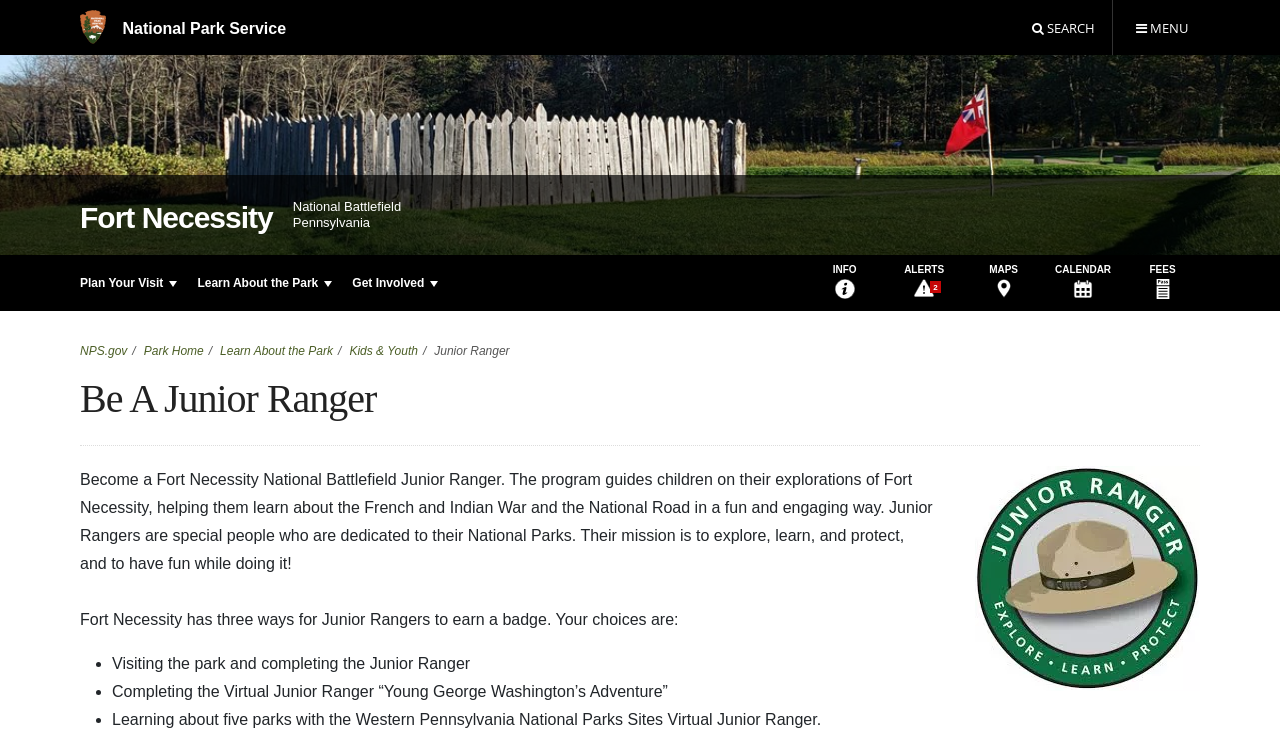How many ways are there to earn a Junior Ranger badge?
Based on the visual content, answer with a single word or a brief phrase.

Three